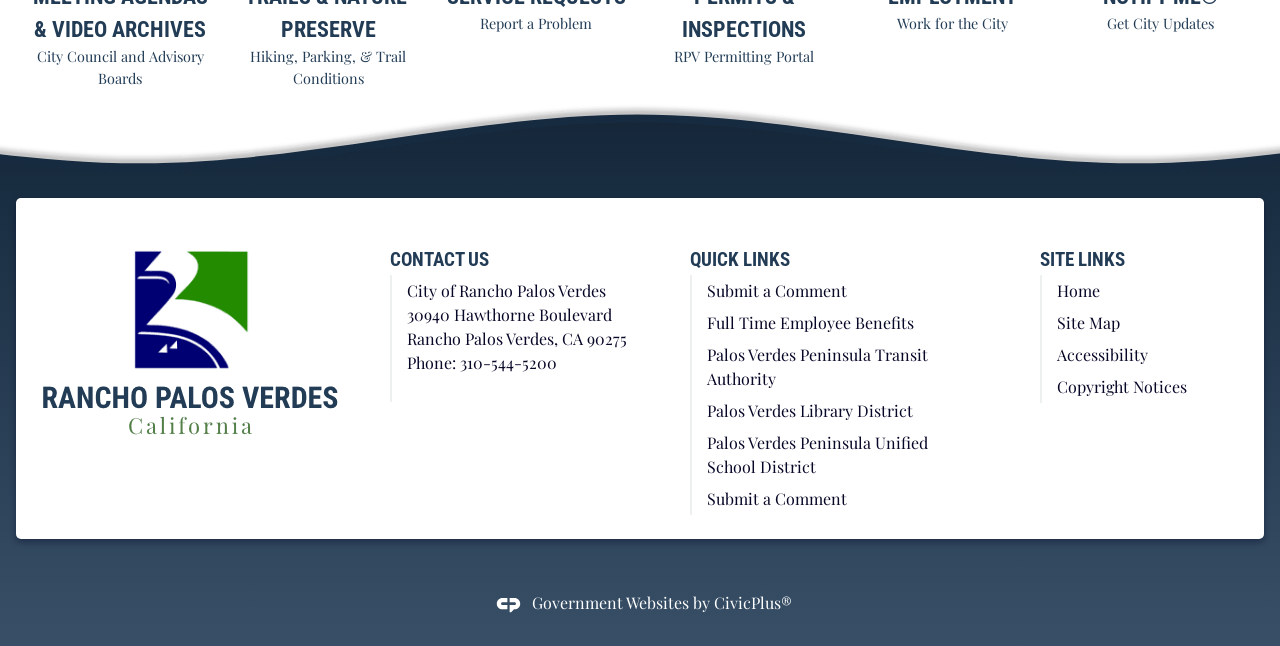Please indicate the bounding box coordinates of the element's region to be clicked to achieve the instruction: "Click the Log in link". Provide the coordinates as four float numbers between 0 and 1, i.e., [left, top, right, bottom].

None